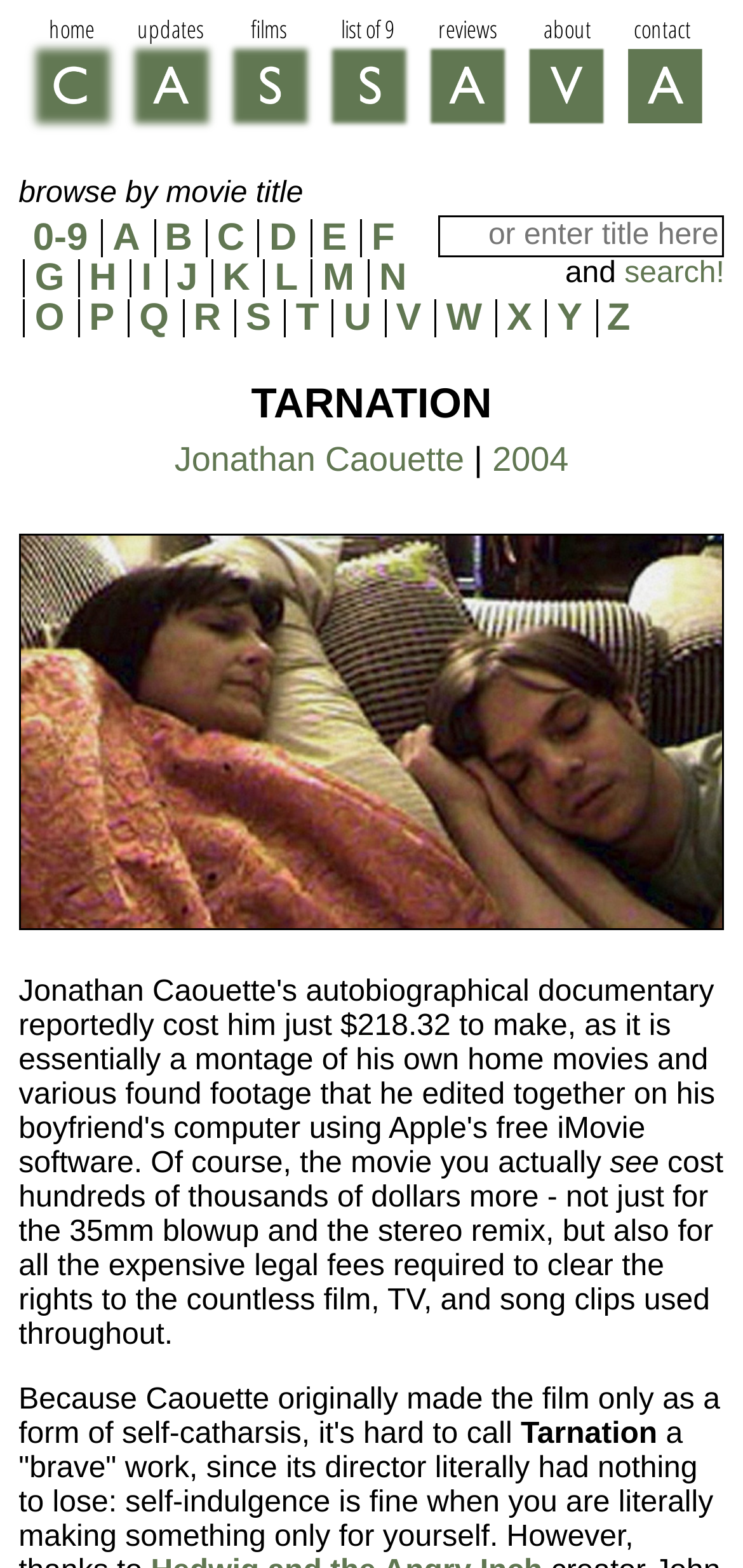Carefully observe the image and respond to the question with a detailed answer:
How many links are in the navigation menu?

I counted the links in the navigation menu, which are 'home', 'updates', 'films', 'list of 9', 'reviews', 'about', and 'contact', and found that there are 7 links in total.